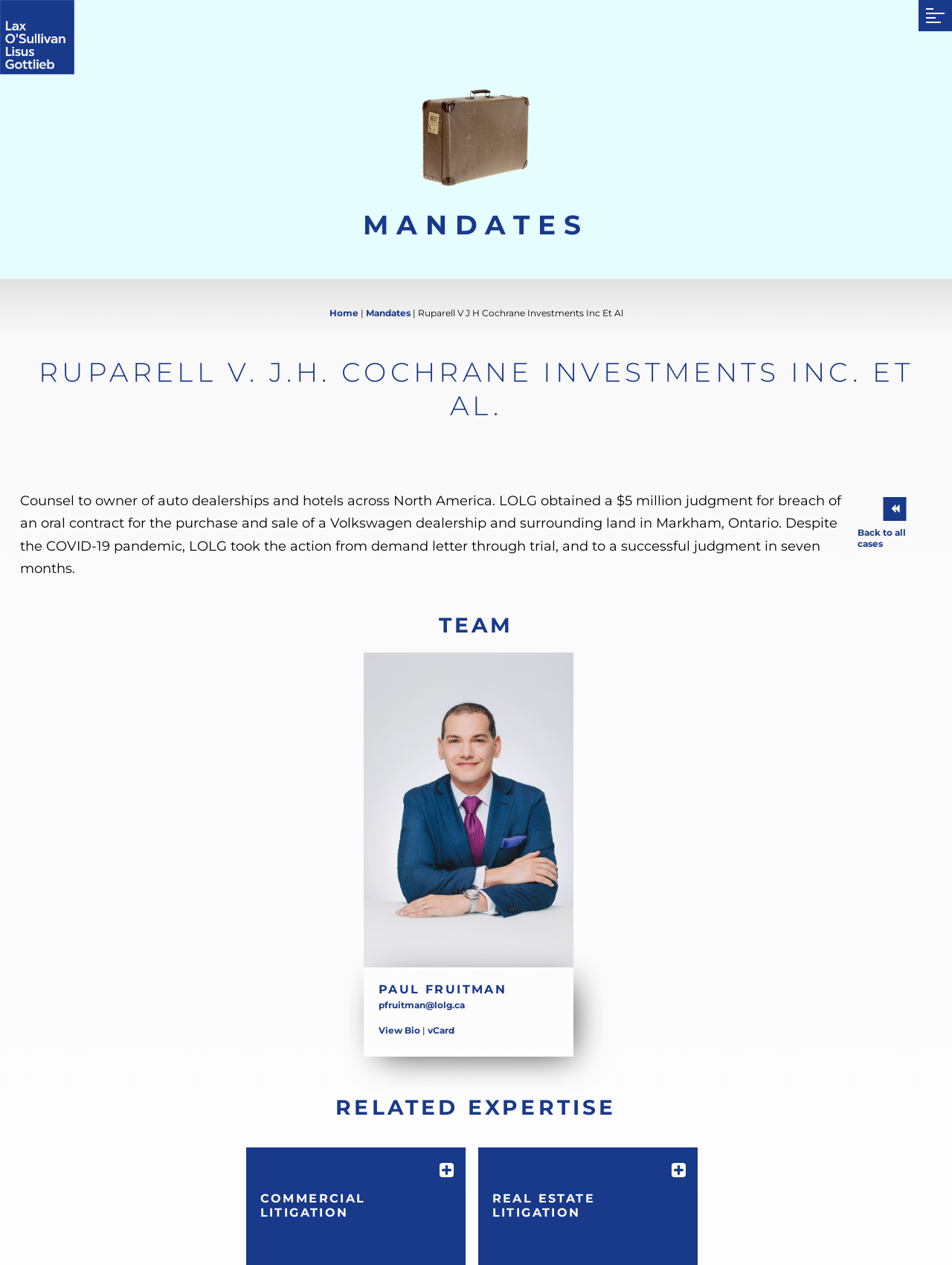Using floating point numbers between 0 and 1, provide the bounding box coordinates in the format (top-left x, top-left y, bottom-right x, bottom-right y). Locate the UI element described here: View Bio

[0.398, 0.81, 0.441, 0.819]